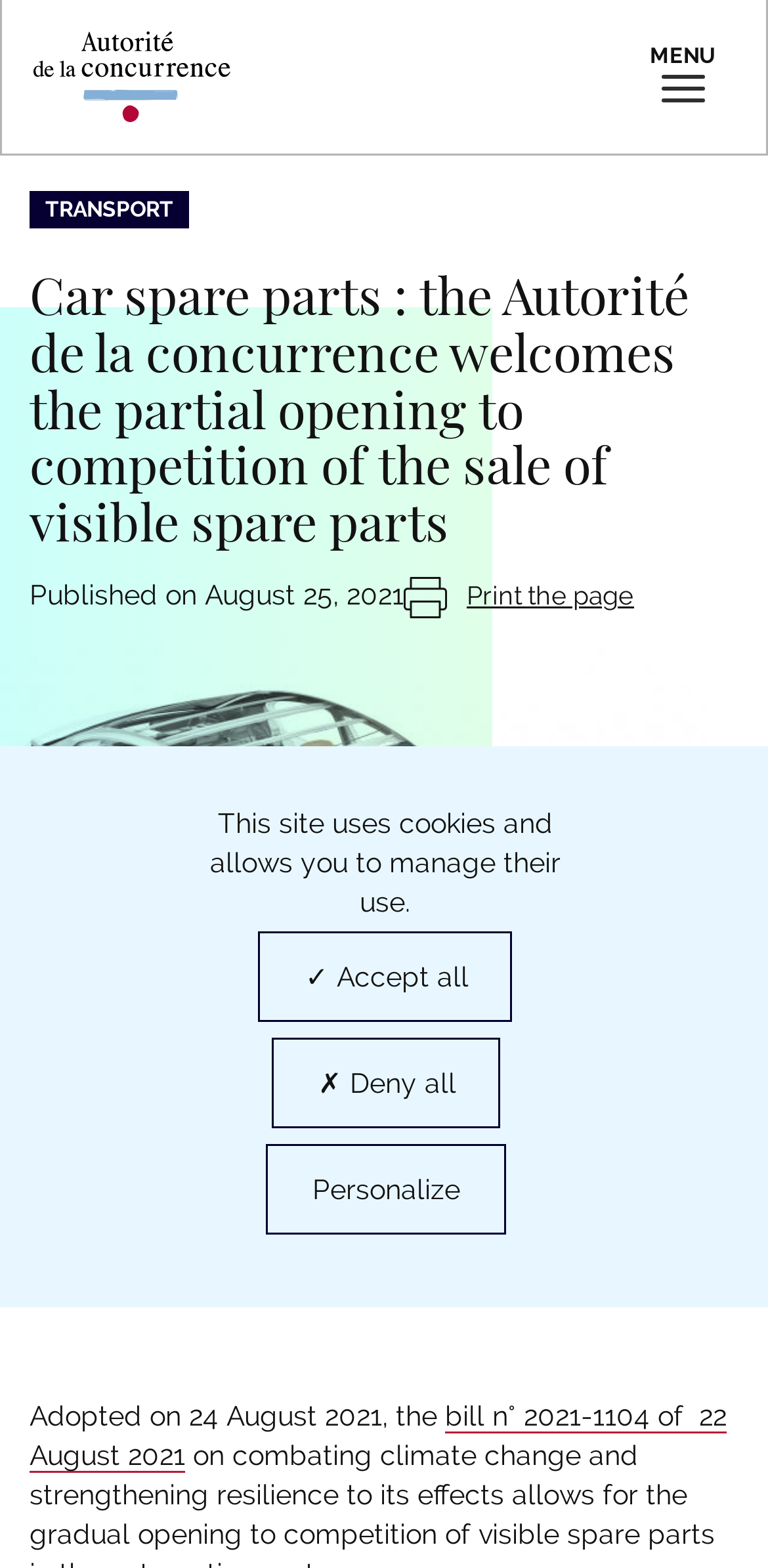Identify the bounding box coordinates for the UI element described as: "✓ Accept all". The coordinates should be provided as four floats between 0 and 1: [left, top, right, bottom].

[0.336, 0.594, 0.667, 0.652]